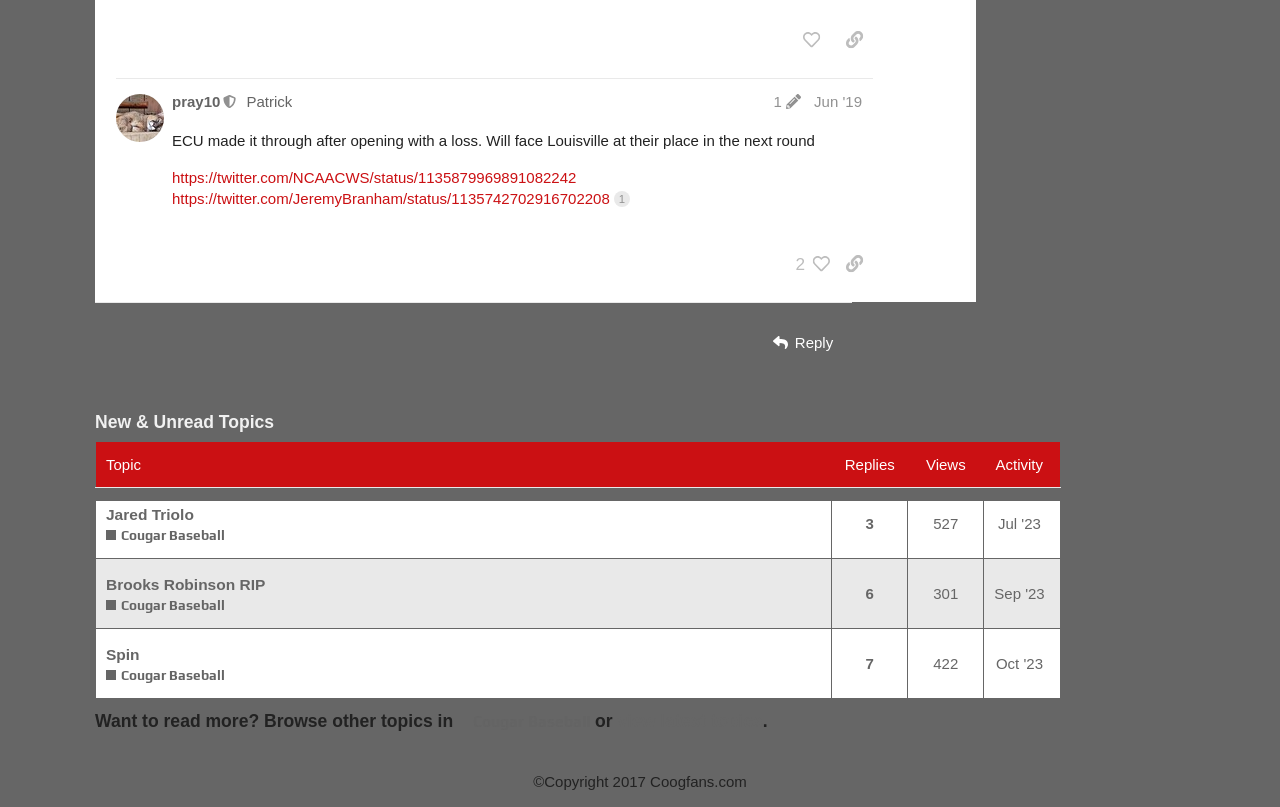Utilize the information from the image to answer the question in detail:
What is the date of the post?

The date of the post can be found in the link 'Jun '19' which is located in the region 'post #7 by @pray10'. This link indicates that the post was made in June 2019.